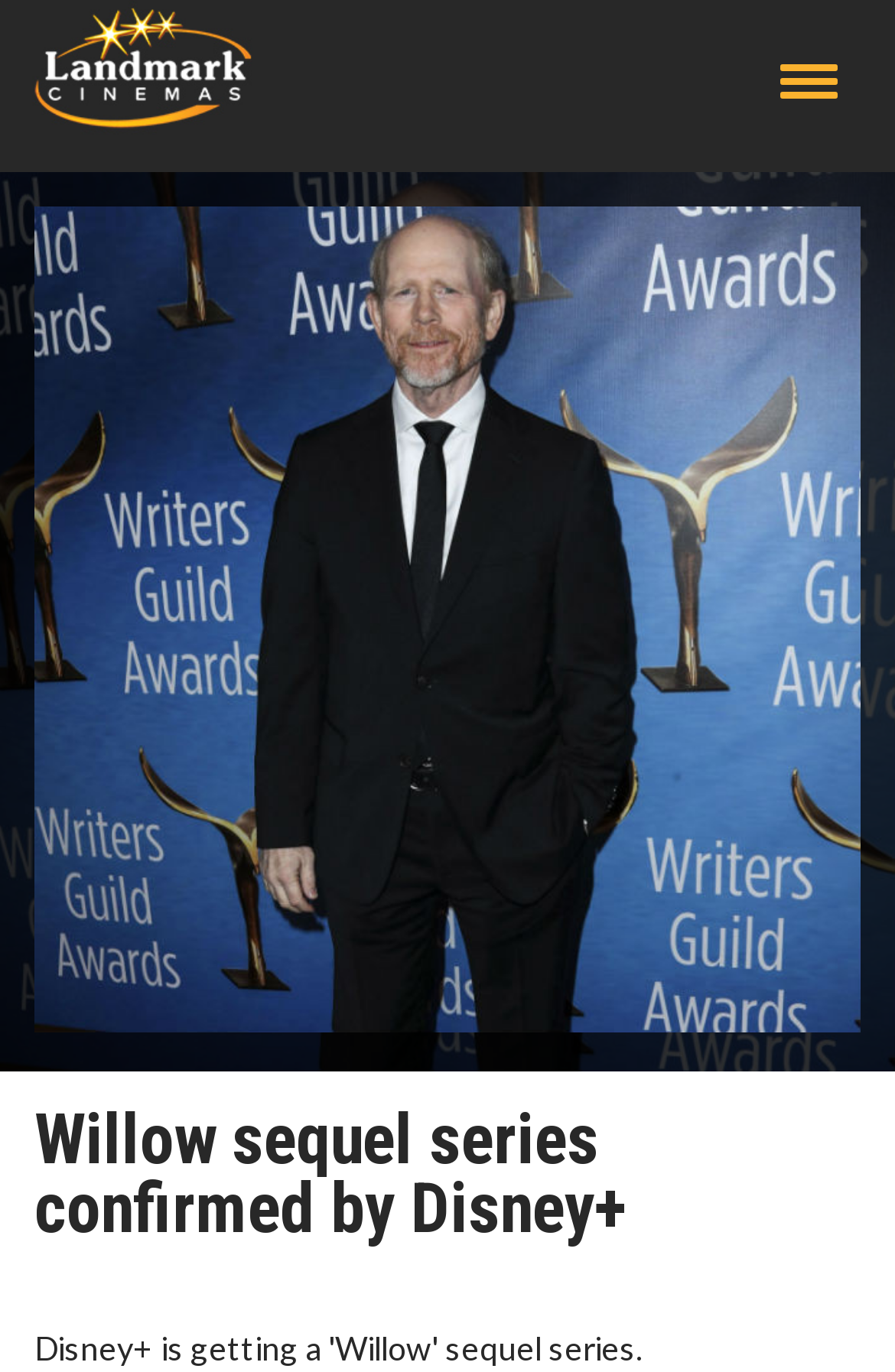What is the principal heading displayed on the webpage?

Willow sequel series confirmed by Disney+